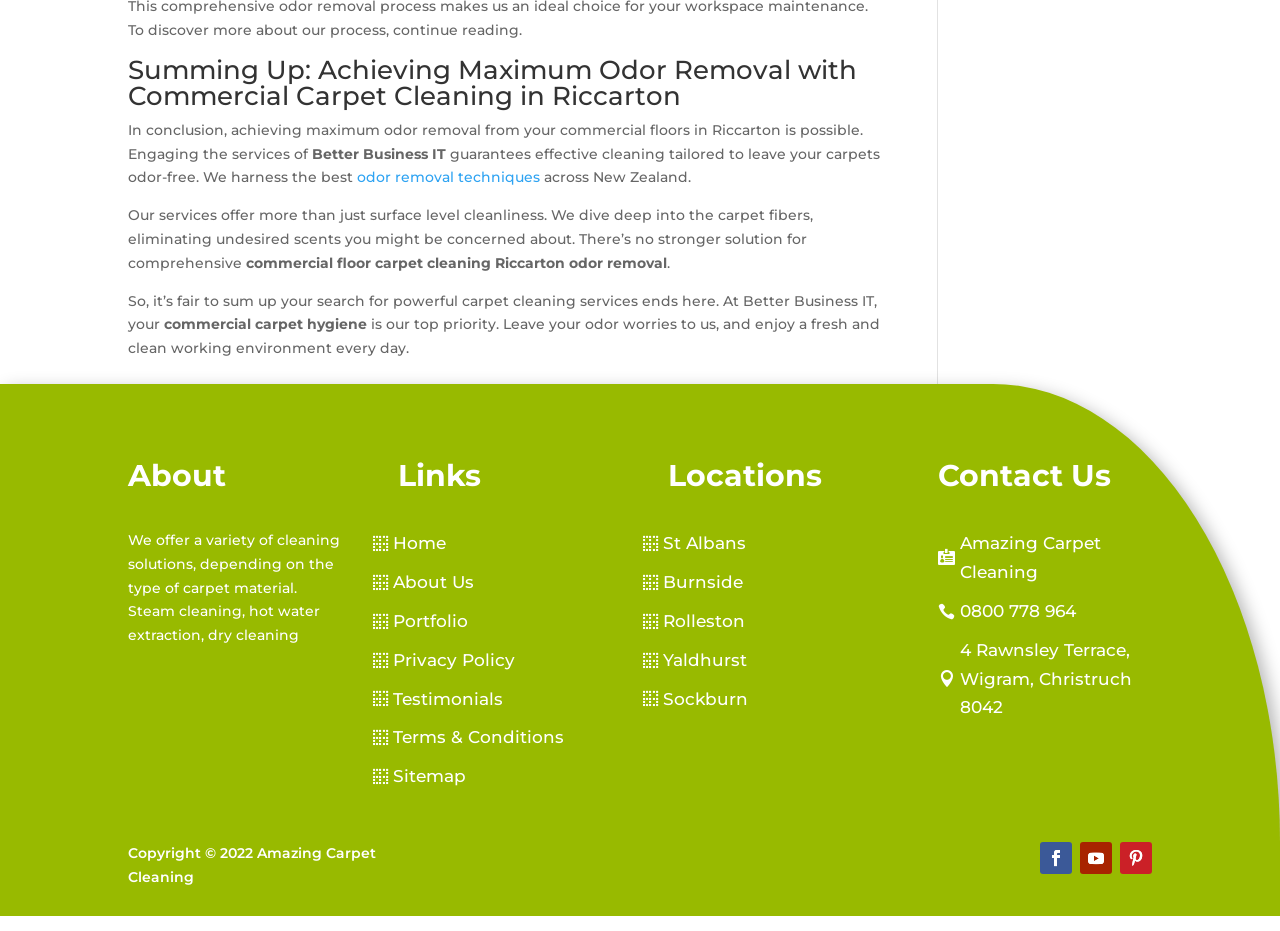Could you indicate the bounding box coordinates of the region to click in order to complete this instruction: "Go to 'About Us'".

[0.291, 0.61, 0.37, 0.641]